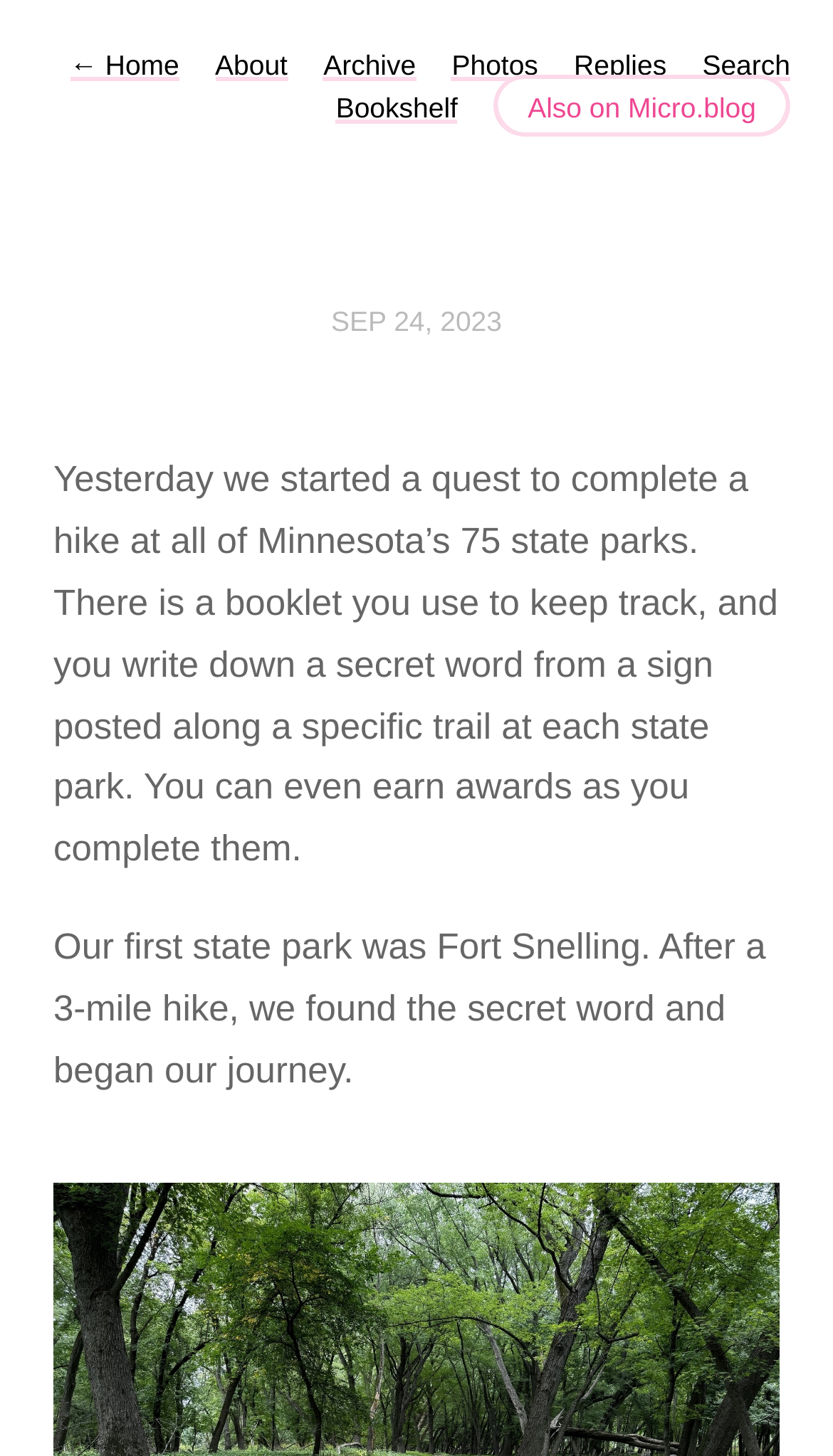What is the date of the latest article?
Please respond to the question with a detailed and well-explained answer.

I looked for the date mentioned in the article and found it in the heading 'SEP 24, 2023', which is the date of the latest article.